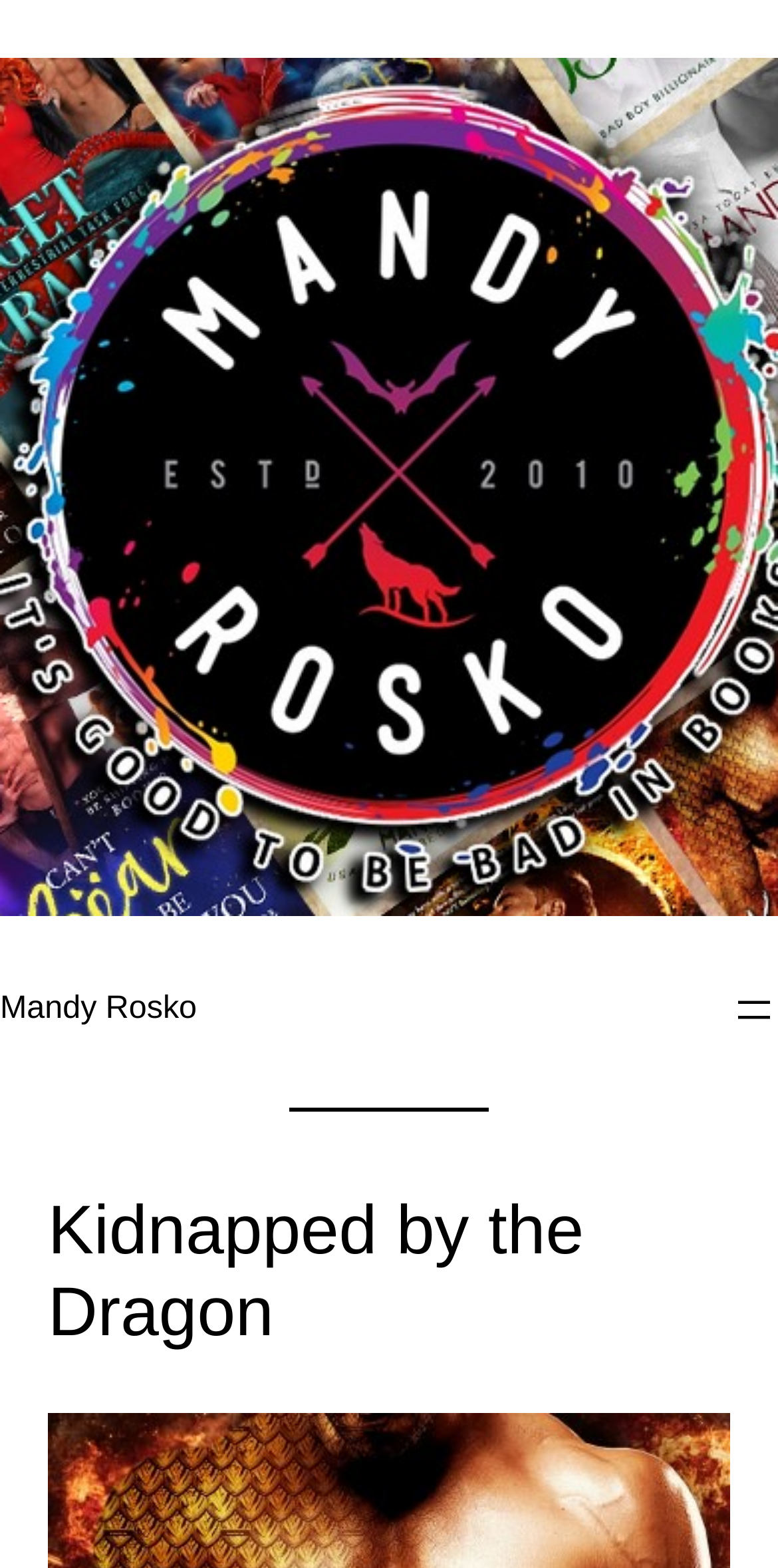Generate the text of the webpage's primary heading.

Kidnapped by the Dragon